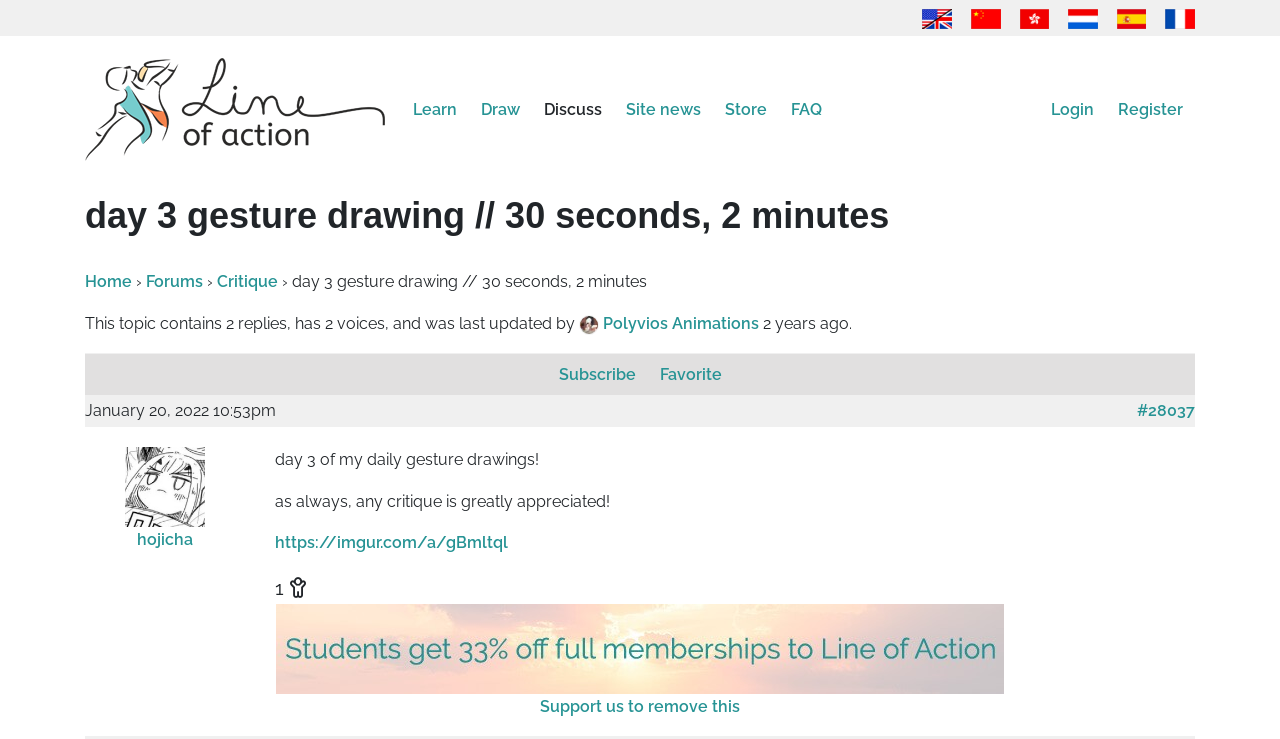Elaborate on the information and visuals displayed on the webpage.

This webpage is about a gesture drawing exercise, specifically day 3 of a daily gesture drawing series. At the top, there are language selection links, including English, Simplified Chinese, Traditional Chinese, Dutch, Spanish, and French, each accompanied by a small flag icon.

Below the language selection, there is a prominent link to "Line of Action" with an associated image. To the right of this link, there are several navigation links, including "Learn", "Draw", "Discuss", "Site news", "Store", "FAQ", and "Login" or "Register".

The main content of the page is a discussion thread about the gesture drawing exercise. The thread title, "day 3 gesture drawing // 30 seconds, 2 minutes", is displayed prominently at the top. Below the title, there are links to "Home", "Forums", and "Critique", as well as a breadcrumb trail indicating the current location within the forum.

The discussion thread itself consists of two posts. The first post is from "Polyvios Animations" and includes a brief message and a link to view their profile. The second post is from "hojicha" and includes a longer message with a link to an image on Imgur, as well as a request for critique.

To the right of the discussion thread, there are several links and buttons, including a "Subscribe" button, a "Favorite" button, and a link to view the original post. There is also a link to a related topic, "#28037", and a promotional message about a discount for students on full memberships to Line of Action.

At the very bottom of the page, there is a link to support the website and remove ads.